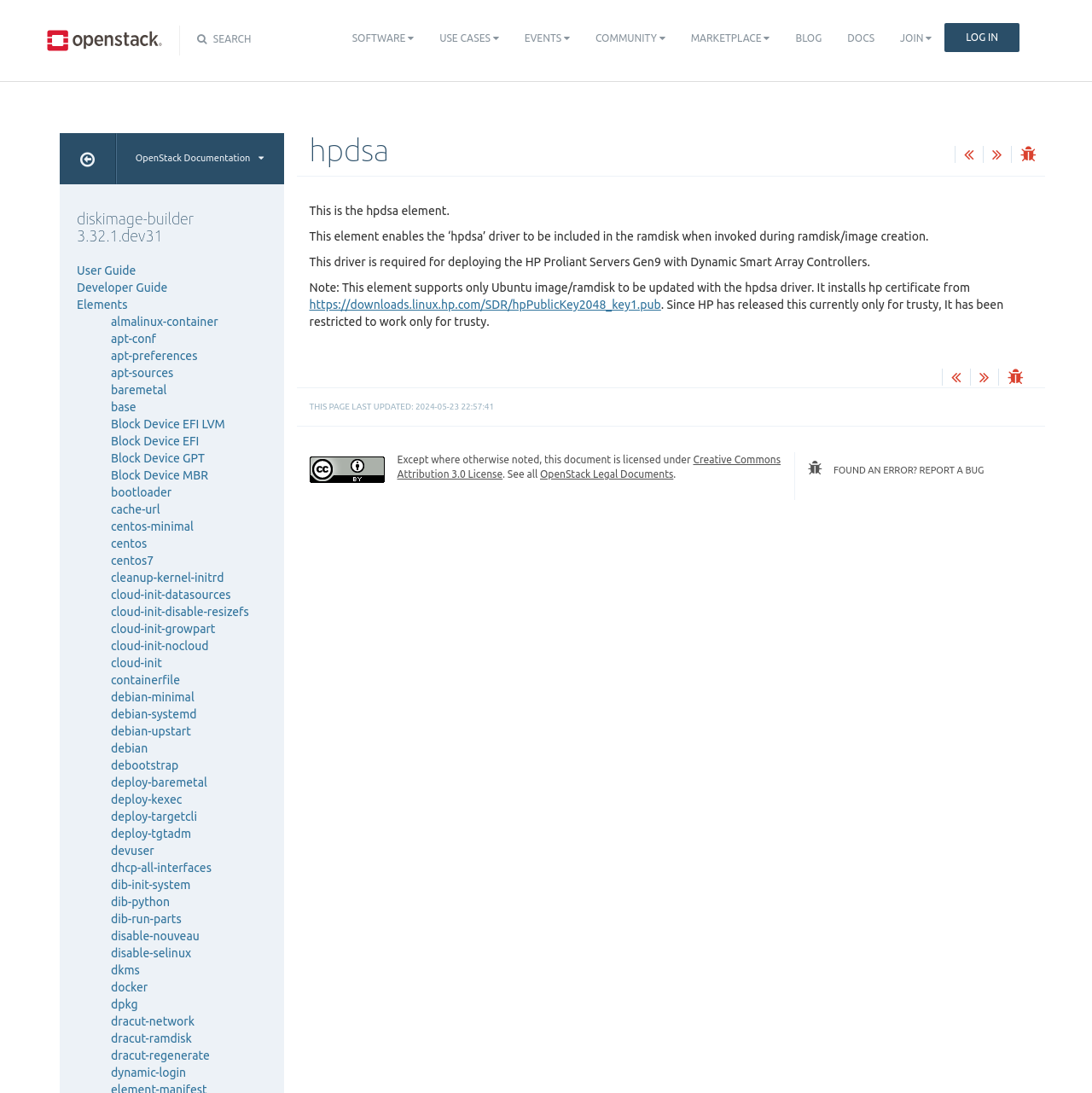What is the function of the 'SEARCH' button?
Look at the image and respond with a single word or a short phrase.

Search functionality